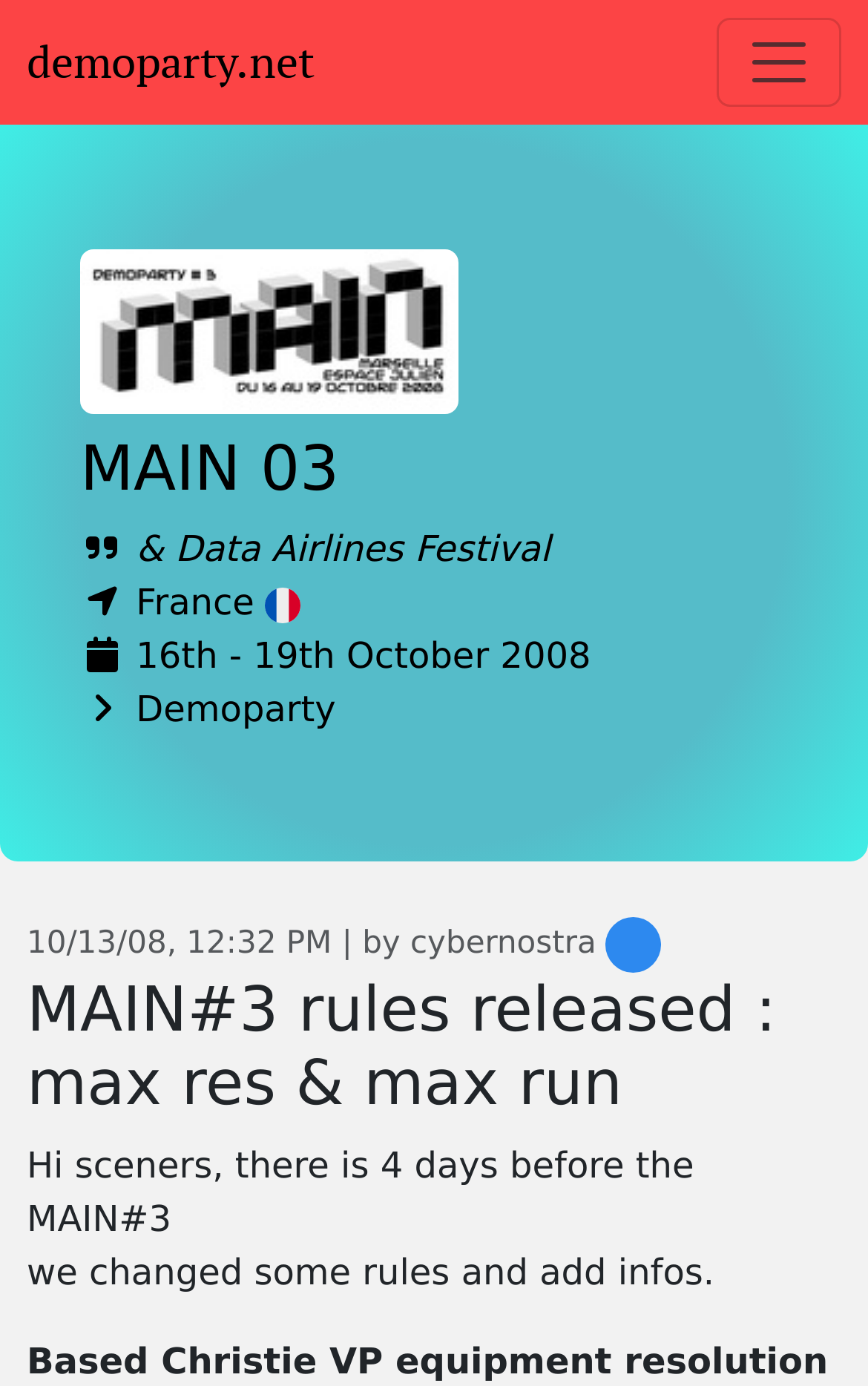Identify the bounding box for the UI element specified in this description: "Book an Exploratory Call". The coordinates must be four float numbers between 0 and 1, formatted as [left, top, right, bottom].

None